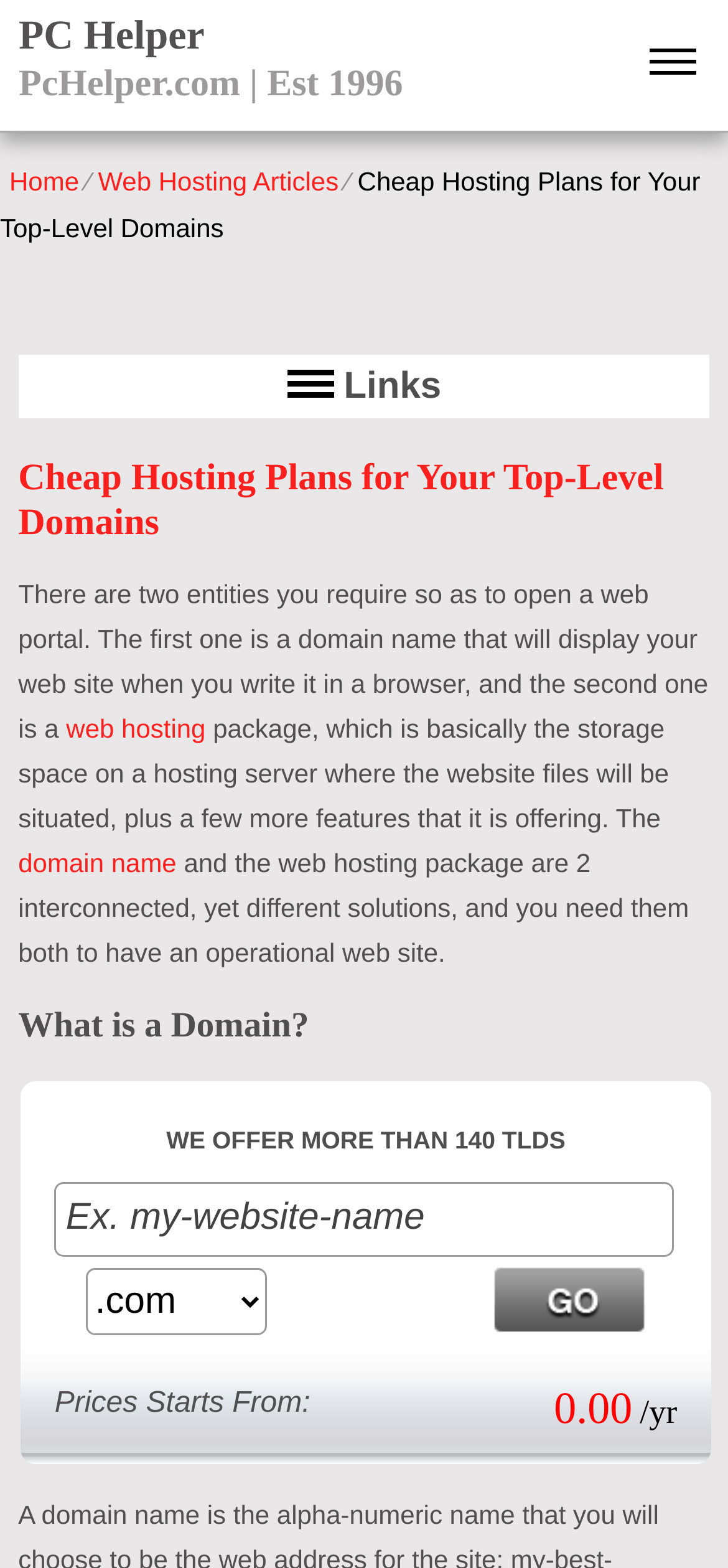What is required to open a web portal?
Please provide a comprehensive answer based on the details in the screenshot.

According to the webpage, there are two entities required to open a web portal, which are a domain name that will display the website when written in a browser, and a web hosting package, which is the storage space on a hosting server where the website files will be situated.